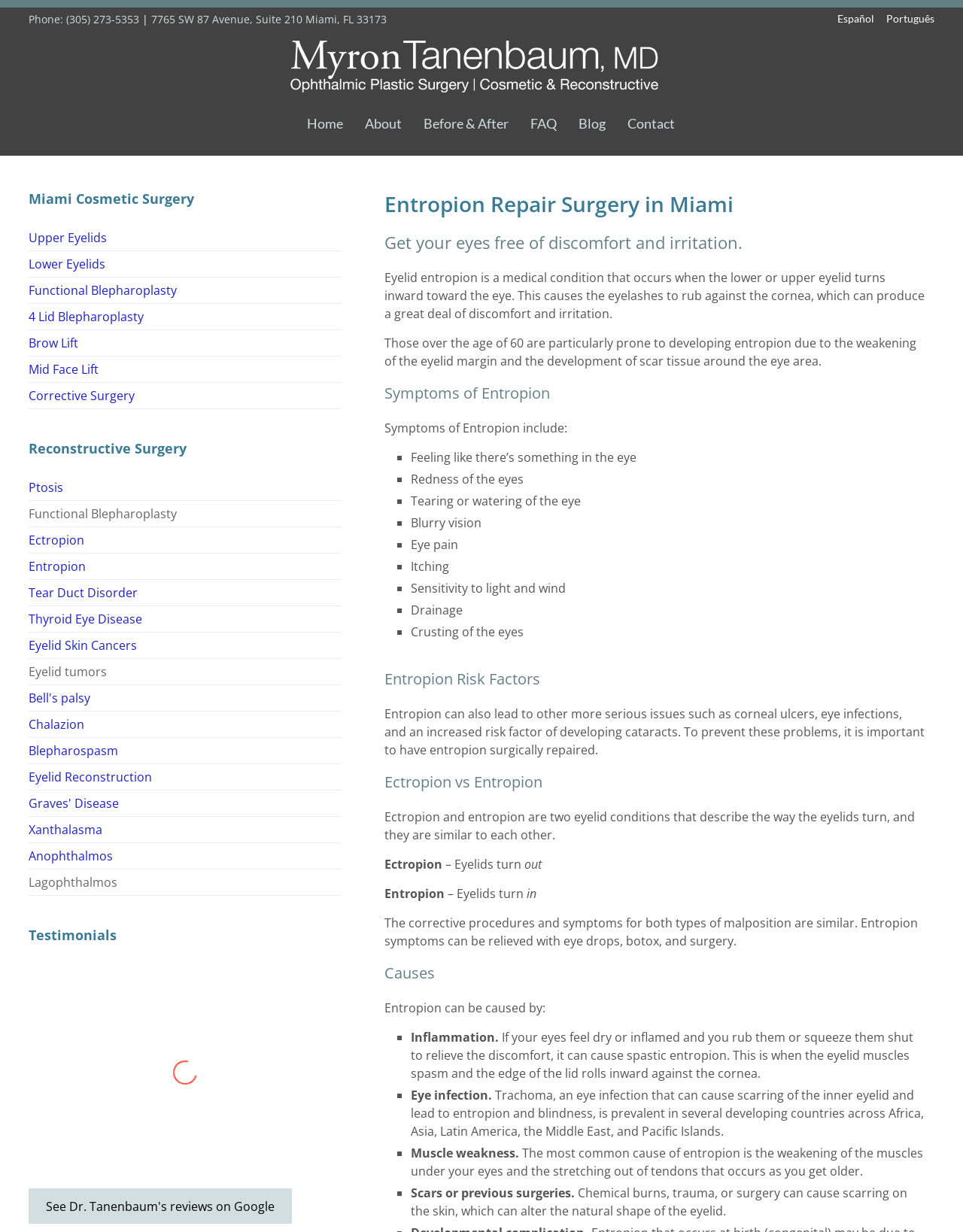Use a single word or phrase to answer this question: 
What are the symptoms of Entropion?

Feeling like there’s something in the eye, Redness of the eyes, etc.